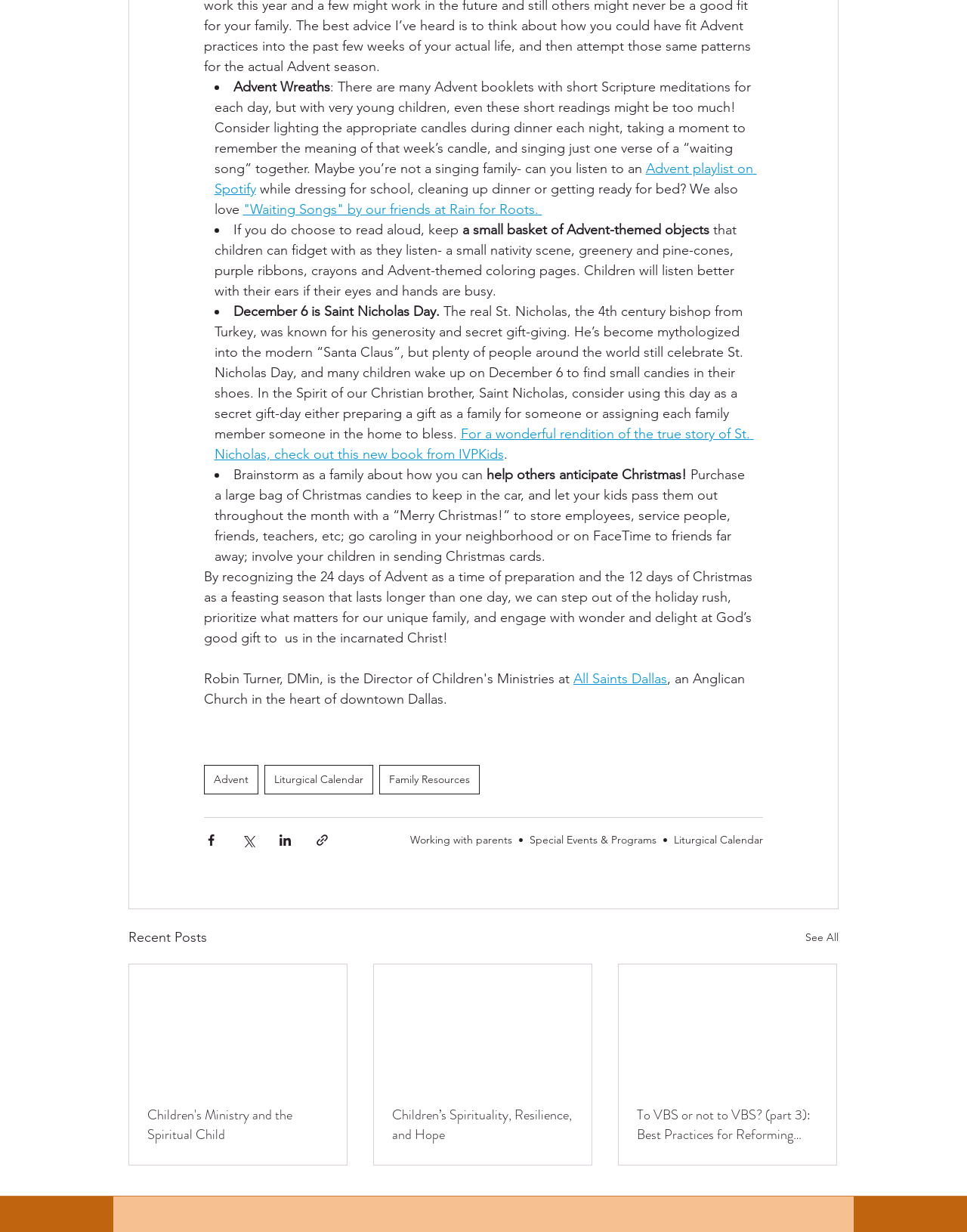What is the name of the Anglican Church mentioned on the webpage?
Using the information from the image, provide a comprehensive answer to the question.

The webpage mentions All Saints Dallas, an Anglican Church in the heart of downtown Dallas, indicating that this church is associated with the content and resources provided on the webpage.